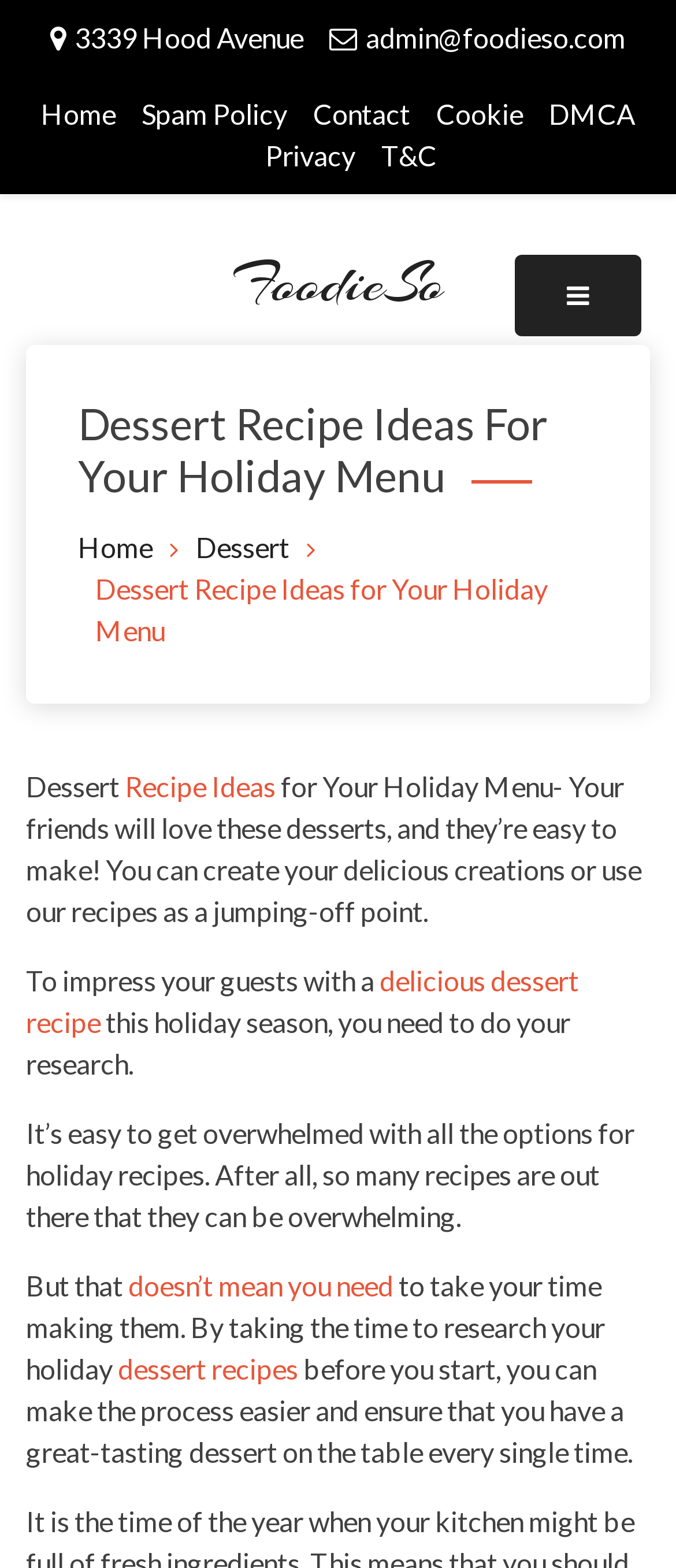Identify the bounding box for the described UI element: "Recipe Ideas".

[0.185, 0.491, 0.408, 0.512]